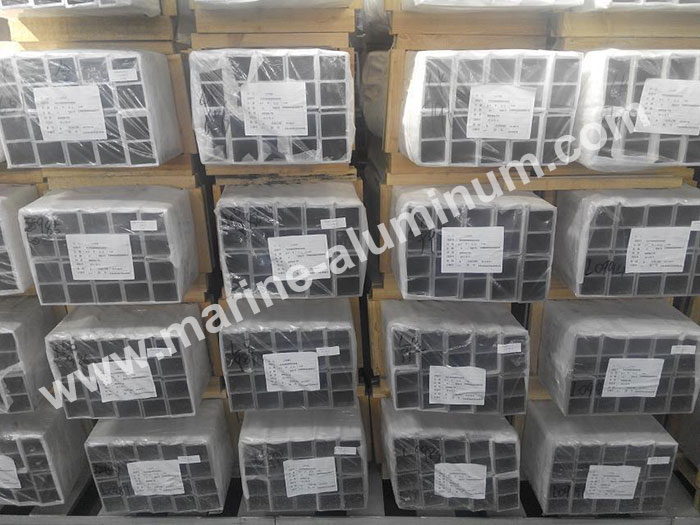How are the profiles packed? Based on the screenshot, please respond with a single word or phrase.

Wrapped in plastic